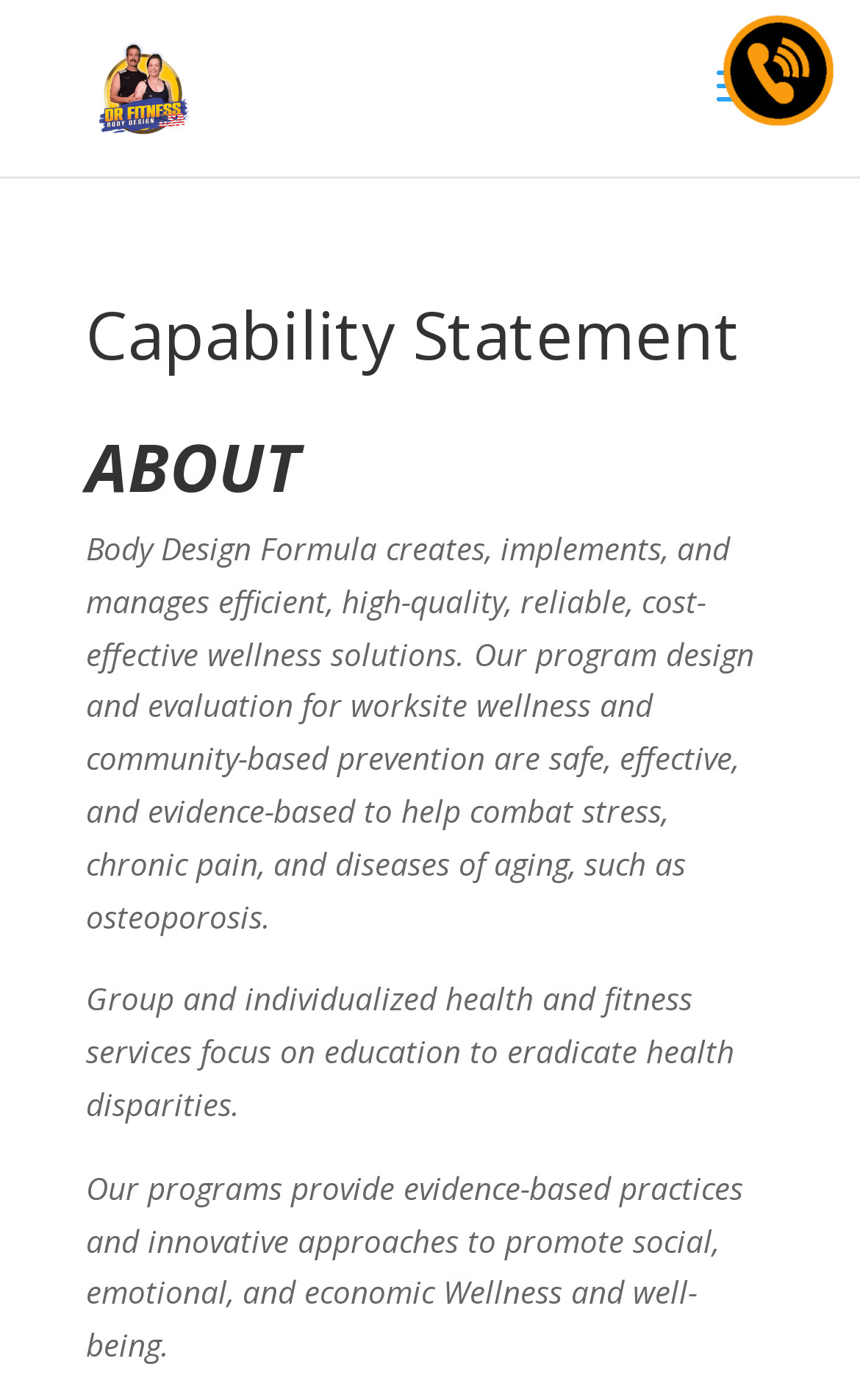What is the target audience of Dr Fitness International's programs?
With the help of the image, please provide a detailed response to the question.

Based on the StaticText element 'Our program design and evaluation for worksite wellness and community-based prevention...', it can be inferred that the target audience of Dr Fitness International's programs are worksites and communities. This implies that the company's programs are designed to cater to the wellness needs of employees in workplaces and communities.